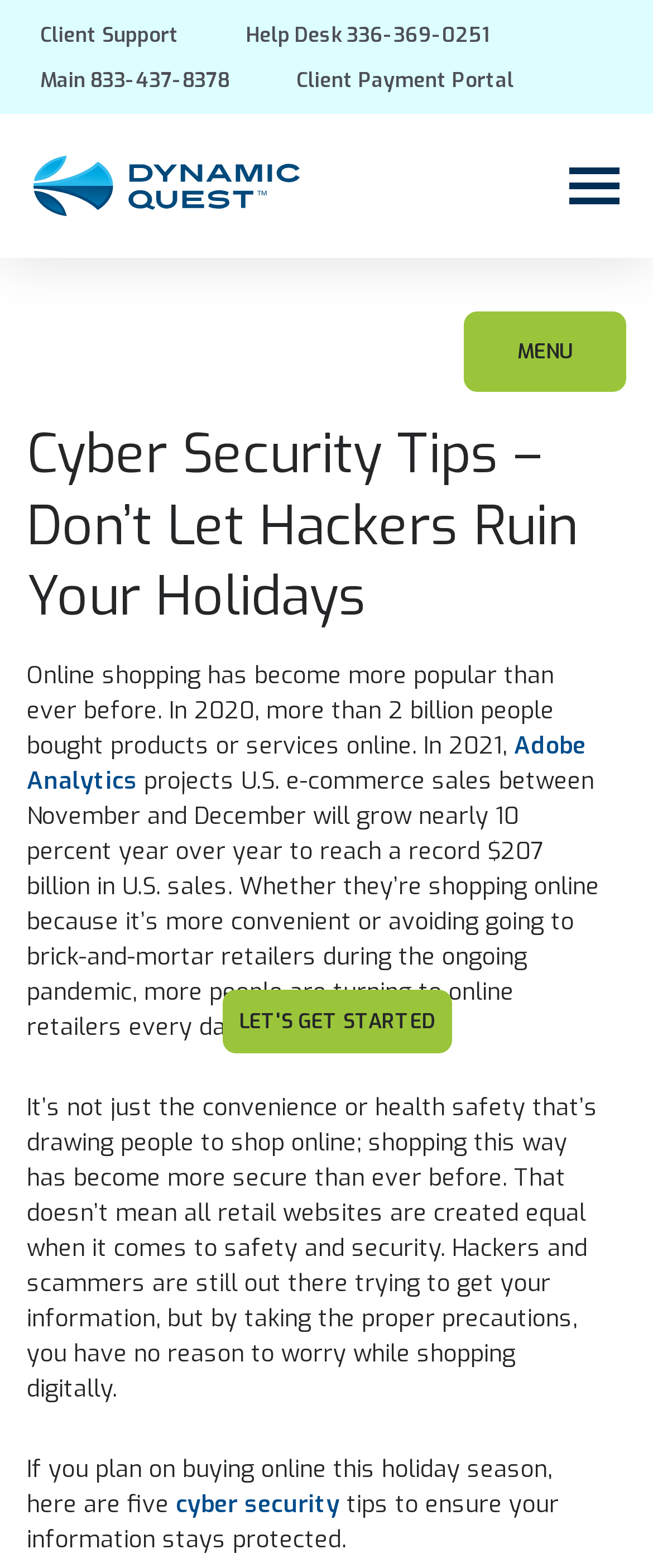What is the headline of the webpage?

Cyber Security Tips – Don’t Let Hackers Ruin Your Holidays